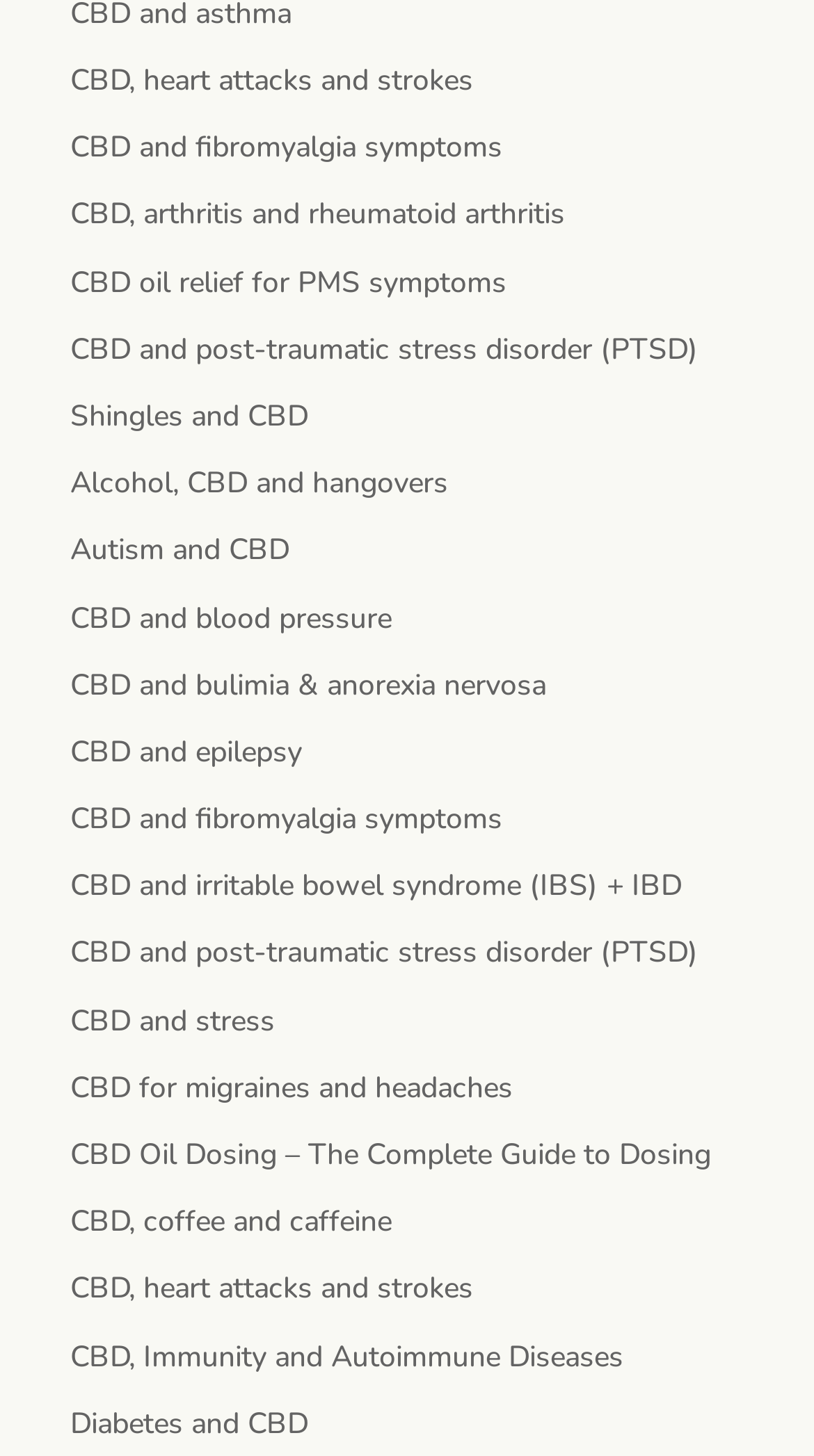Pinpoint the bounding box coordinates of the element you need to click to execute the following instruction: "Learn about CBD and heart attacks". The bounding box should be represented by four float numbers between 0 and 1, in the format [left, top, right, bottom].

[0.086, 0.042, 0.581, 0.069]